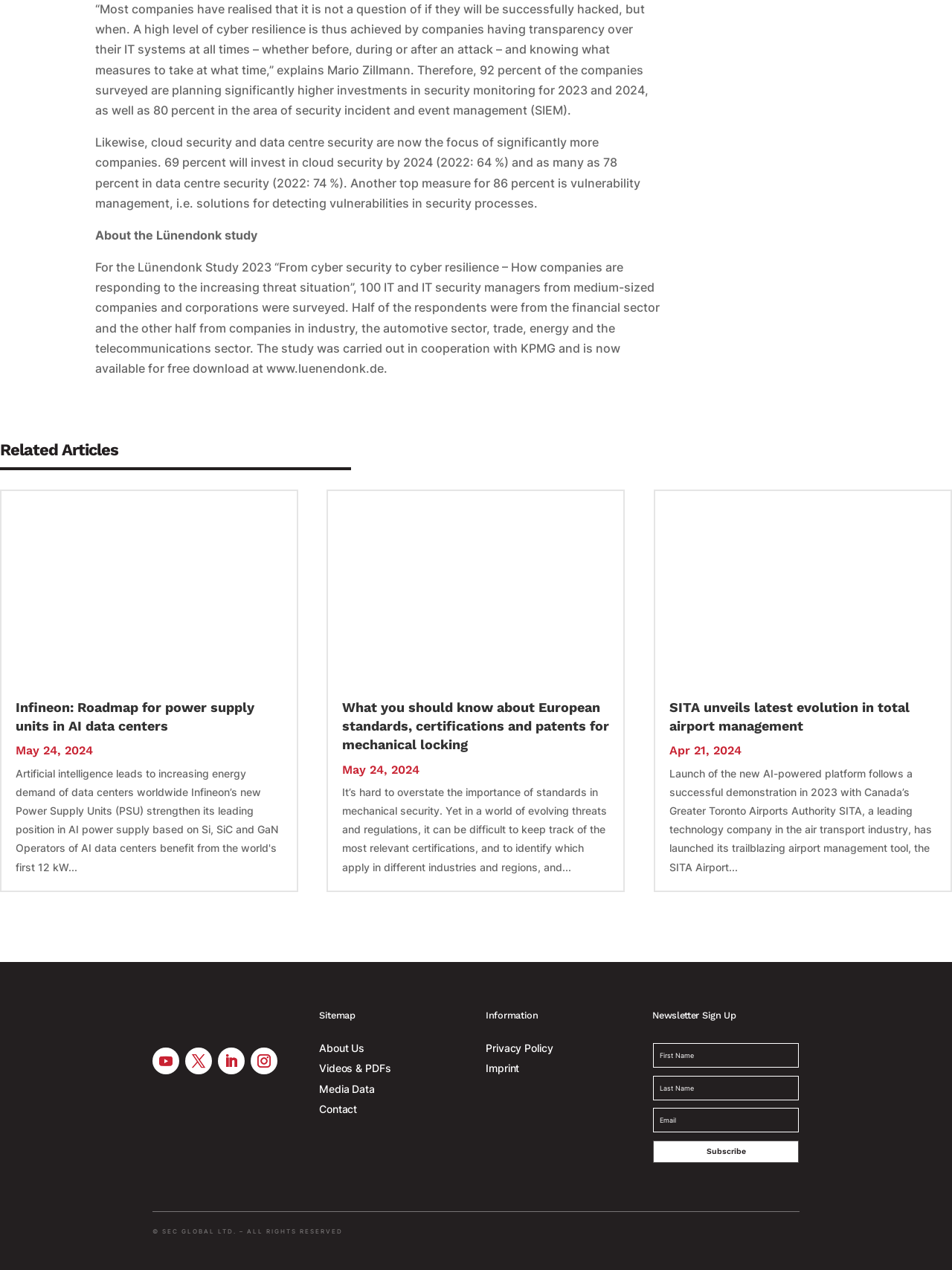Provide the bounding box coordinates of the section that needs to be clicked to accomplish the following instruction: "Click on the link 'Infineon: Roadmap for power supply units in AI data centers'."

[0.001, 0.386, 0.313, 0.532]